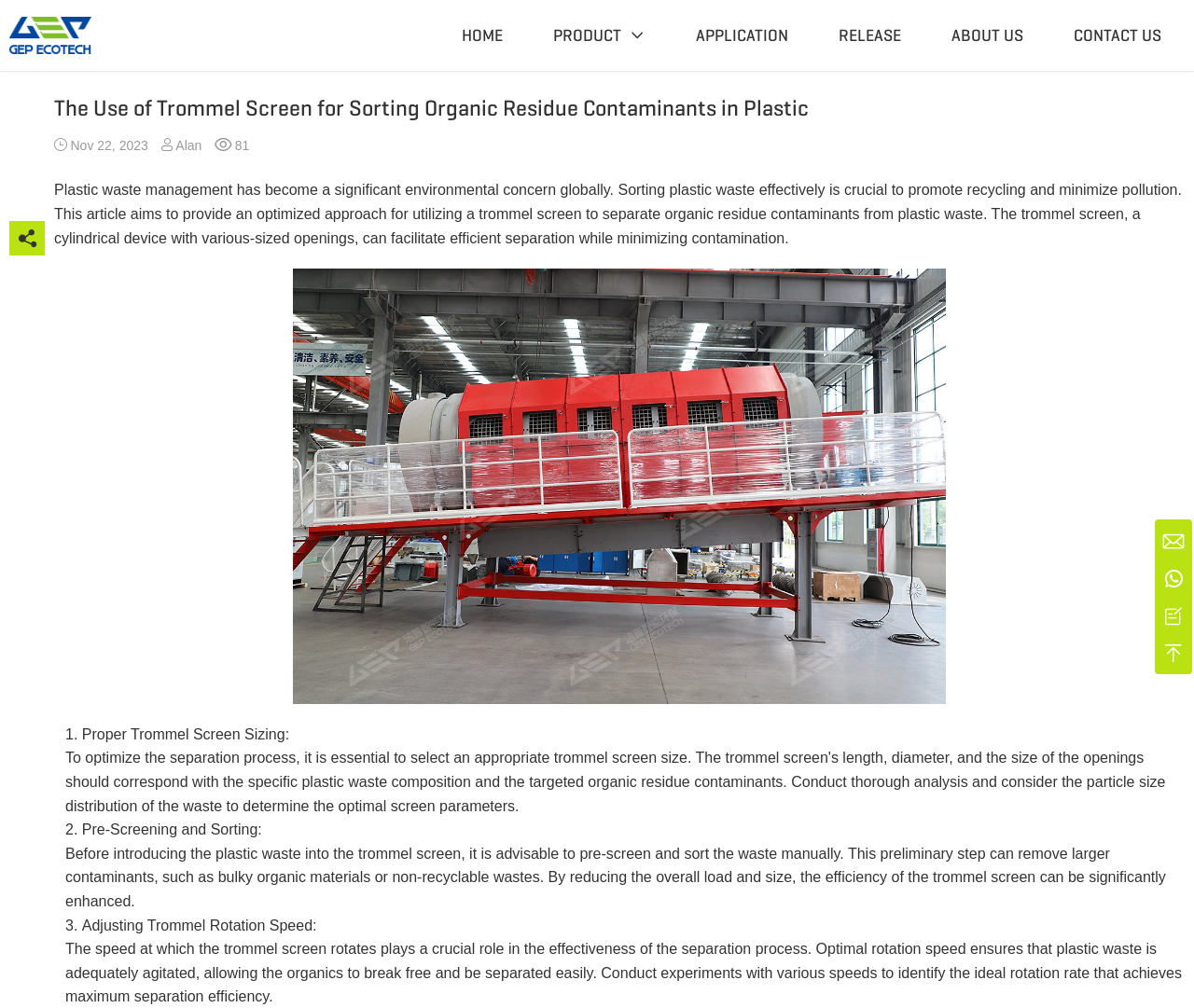Consider the image and give a detailed and elaborate answer to the question: 
What is the purpose of the trommel screen?

According to the webpage, the trommel screen is used to separate organic residue contaminants from plastic waste, promoting recycling and minimizing pollution.